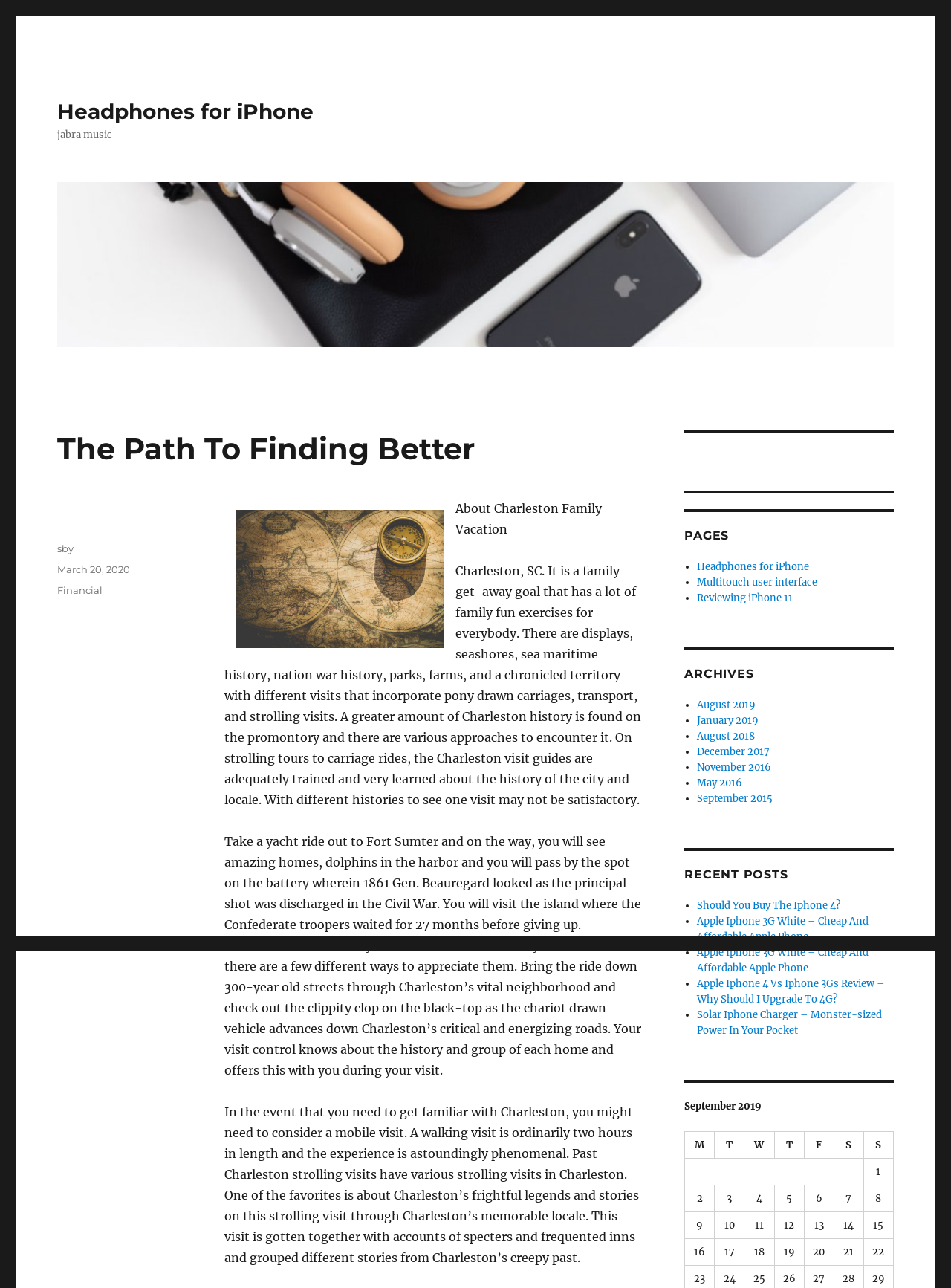Kindly determine the bounding box coordinates for the area that needs to be clicked to execute this instruction: "Read the 'About Charleston Family Vacation' article".

[0.479, 0.389, 0.633, 0.417]